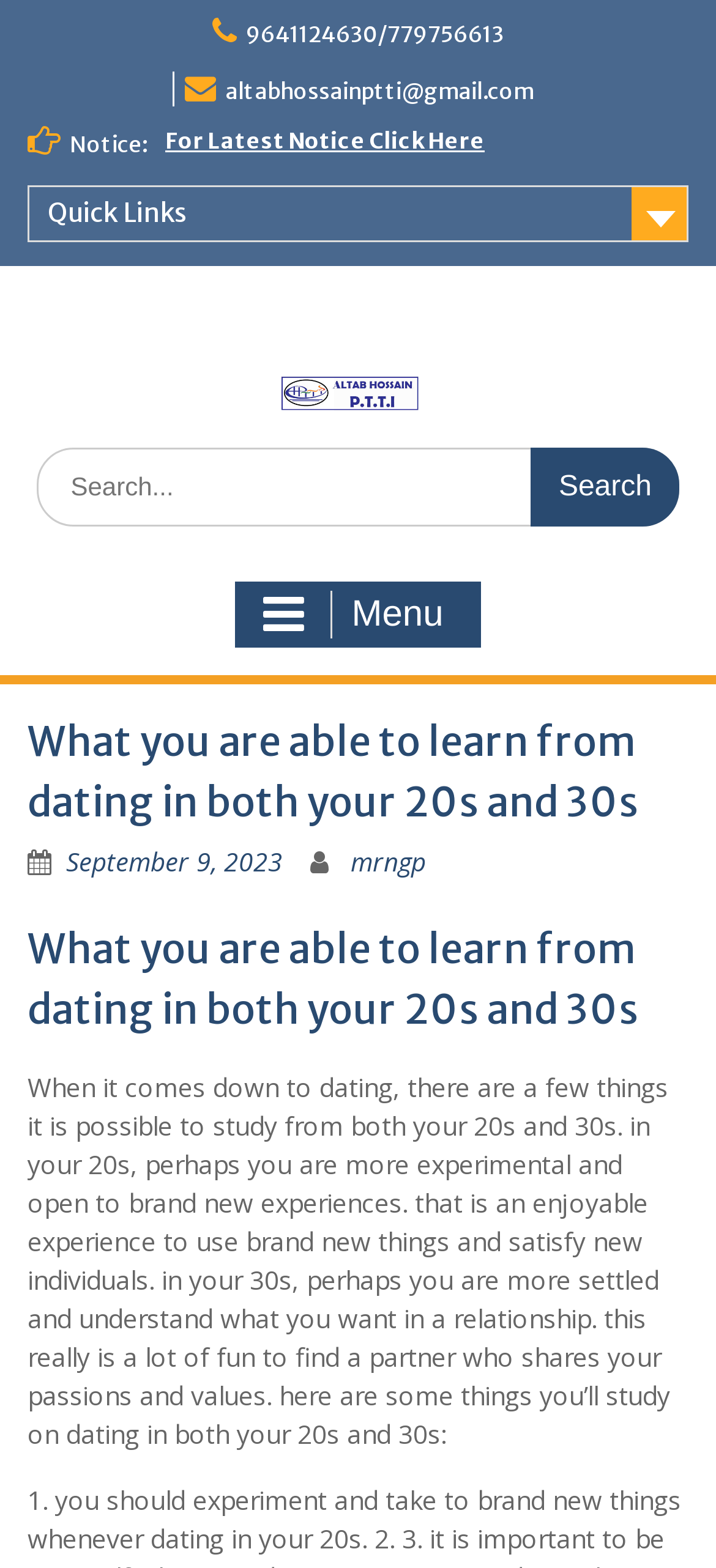Please mark the clickable region by giving the bounding box coordinates needed to complete this instruction: "Click on the 'Quick Links' link".

[0.038, 0.118, 0.962, 0.154]